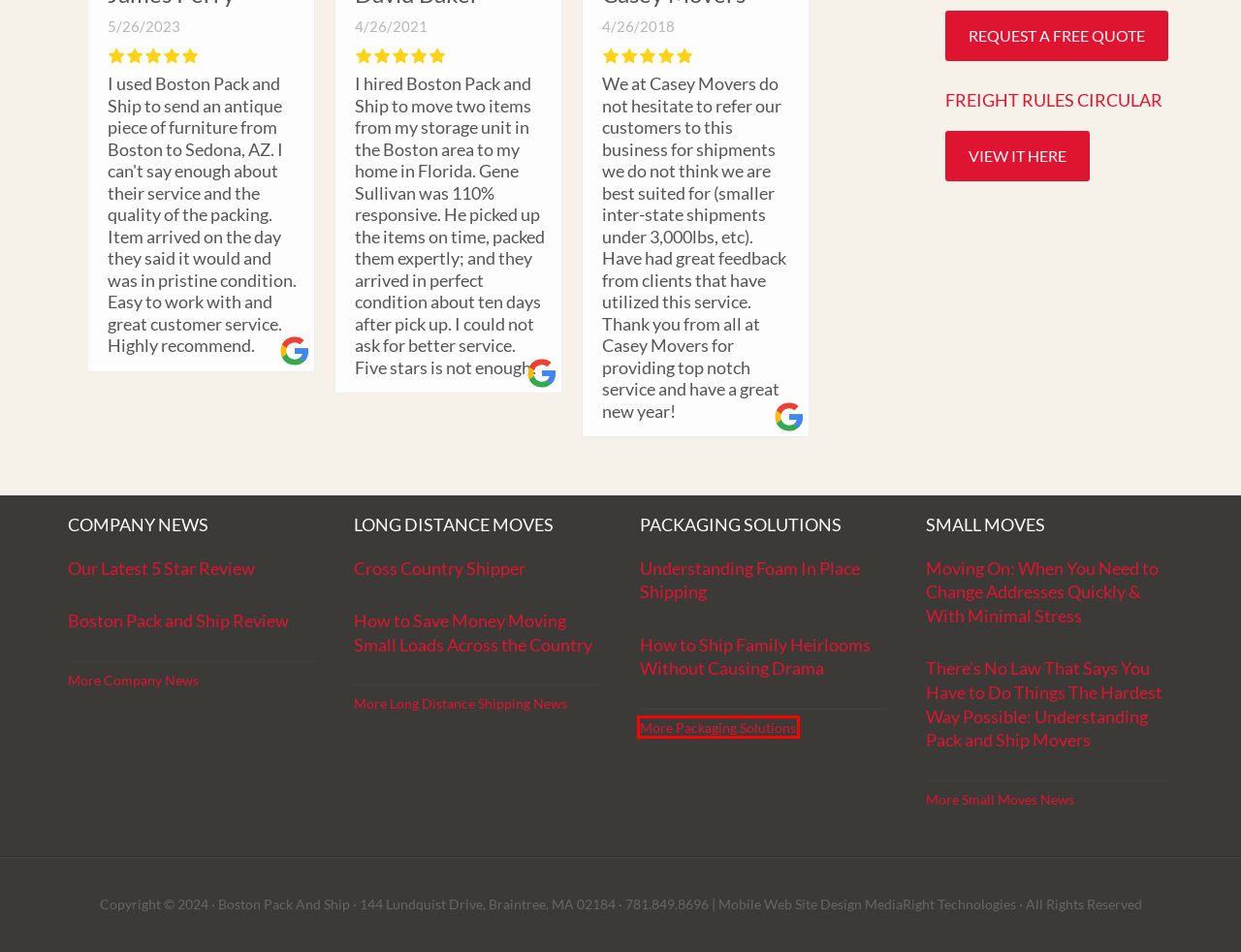Review the screenshot of a webpage which includes a red bounding box around an element. Select the description that best fits the new webpage once the element in the bounding box is clicked. Here are the candidates:
A. Long Distance Moves
B. Packaging Solutions
C. How to Ship Family Heirlooms
D. Our Latest 5 Star Review
E. MediaRight Technologies – Lead Generation Website Design and Marketing
F. Company News
G. Boston Pack and Ship Review
H. Pack and Ship Companies

B